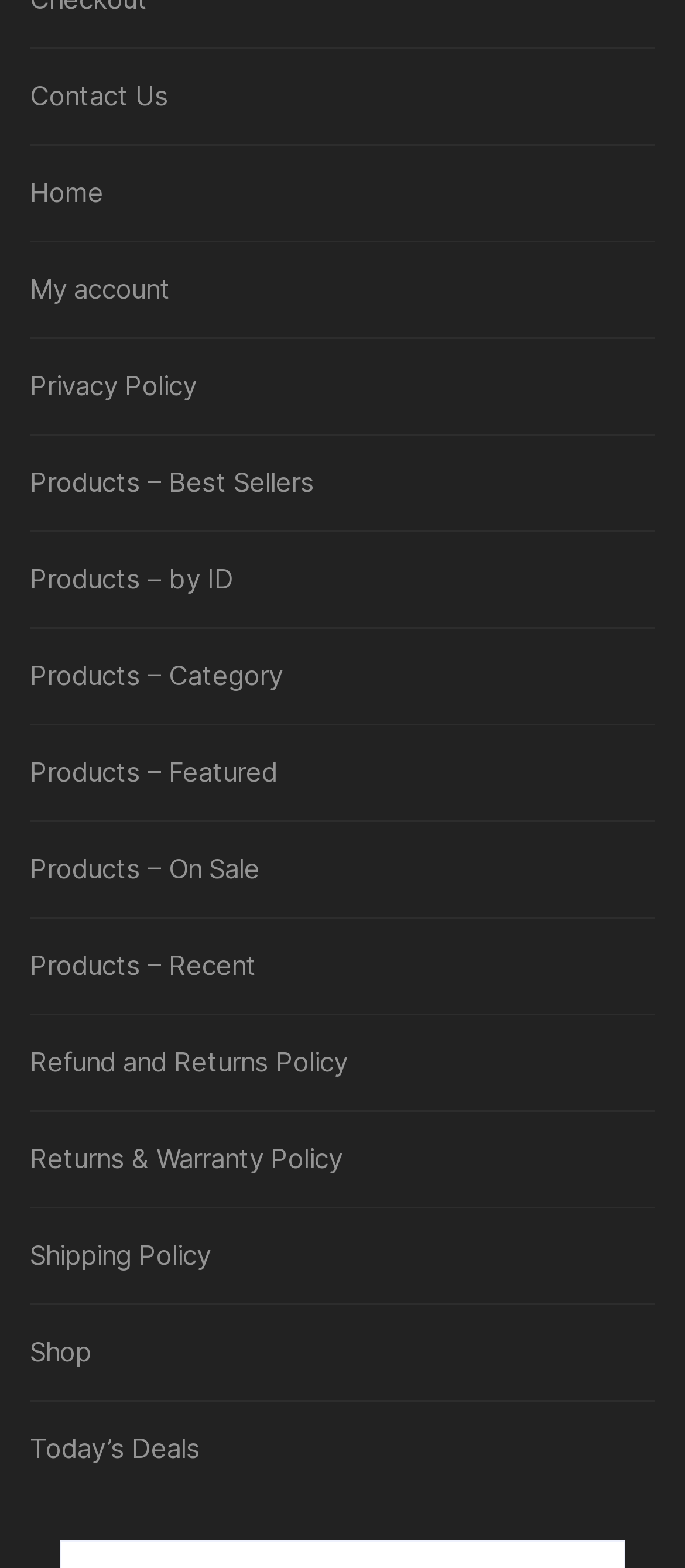What is the link related to refunds? Using the information from the screenshot, answer with a single word or phrase.

Refund and Returns Policy